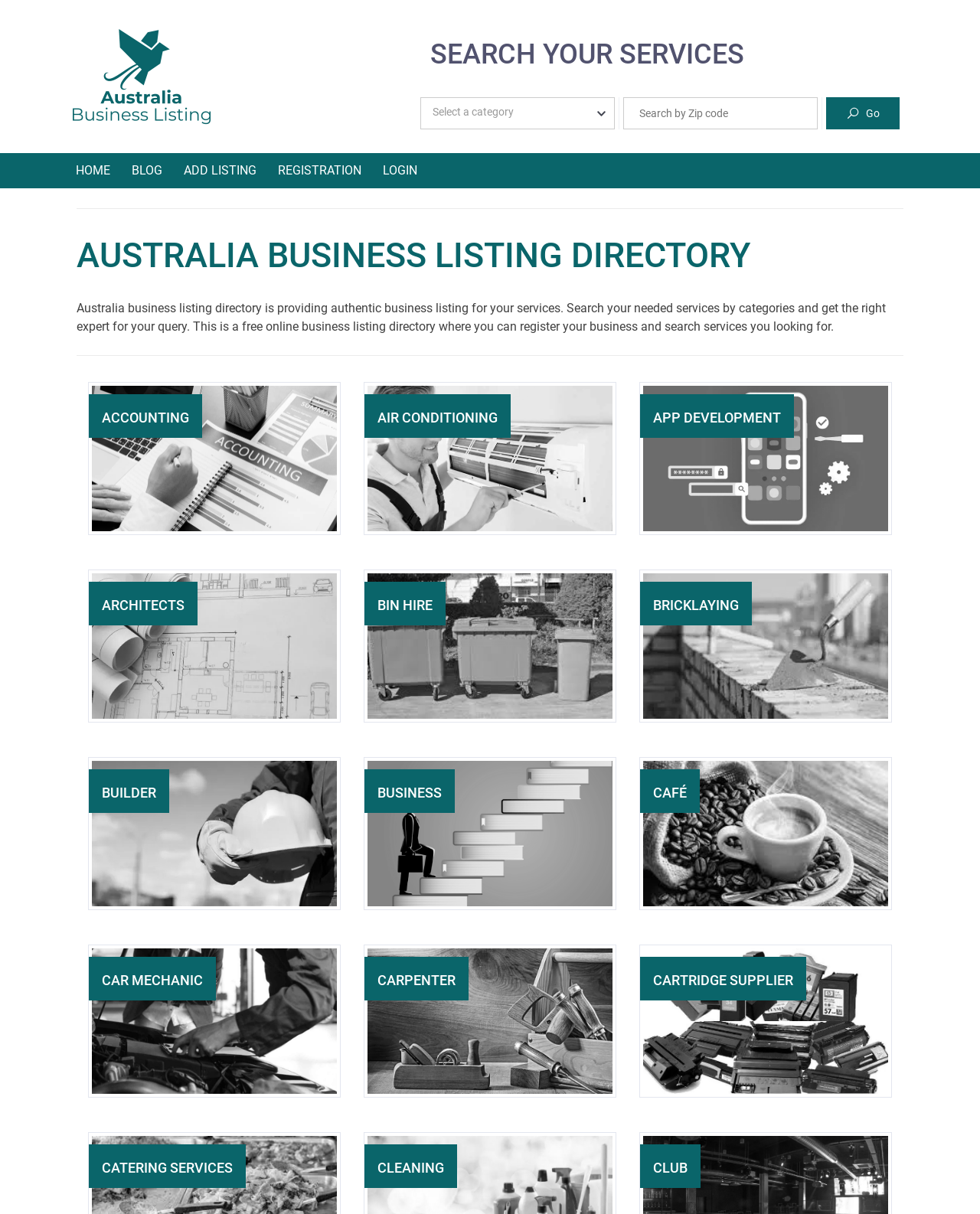Please specify the coordinates of the bounding box for the element that should be clicked to carry out this instruction: "Select a category from the dropdown". The coordinates must be four float numbers between 0 and 1, formatted as [left, top, right, bottom].

[0.429, 0.08, 0.627, 0.107]